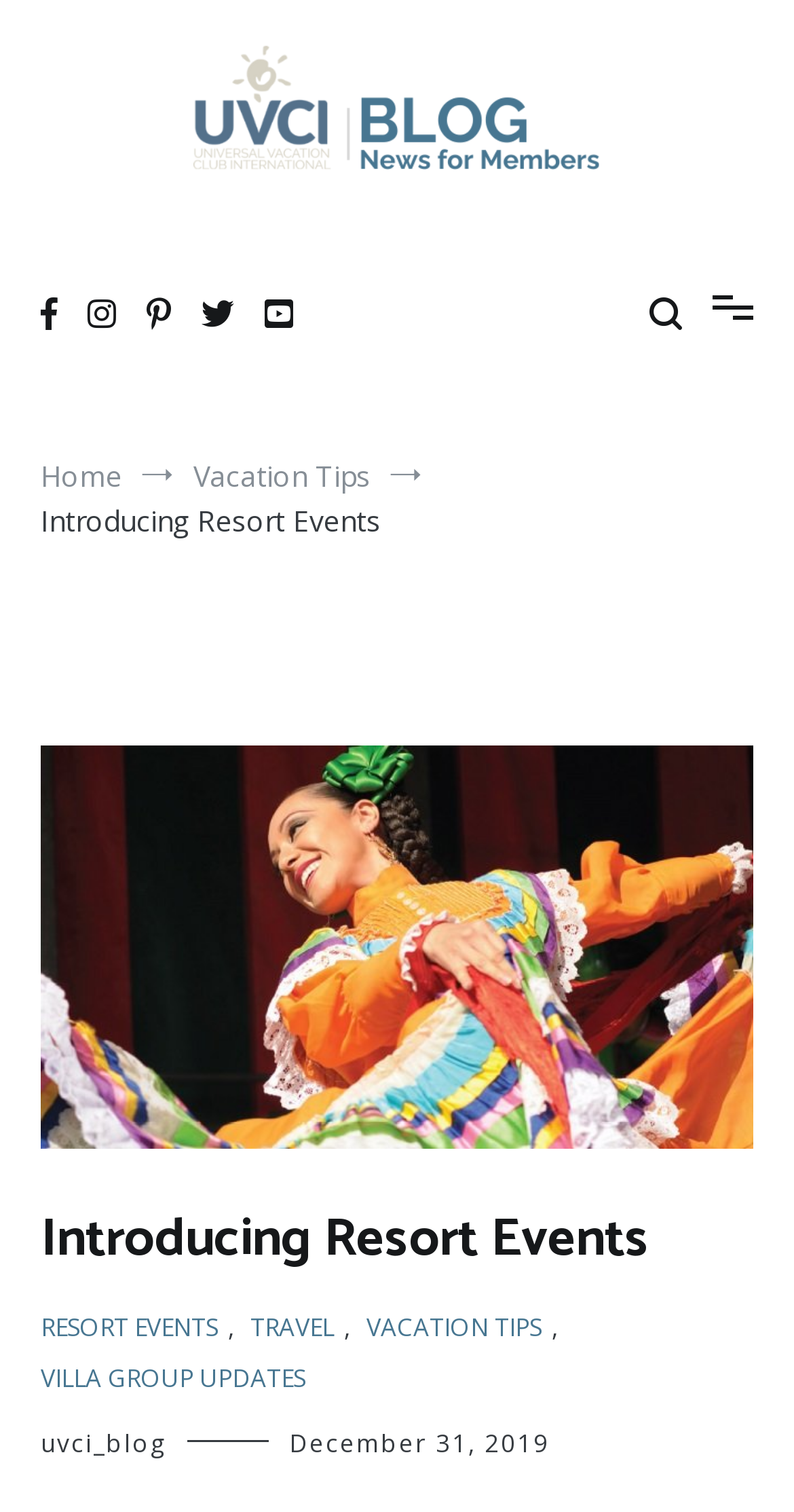Review the image closely and give a comprehensive answer to the question: What type of events are introduced?

Based on the webpage's content, specifically the heading 'Introducing Resort Events' and the link 'RESORT EVENTS', it can be inferred that the webpage is introducing resort events.